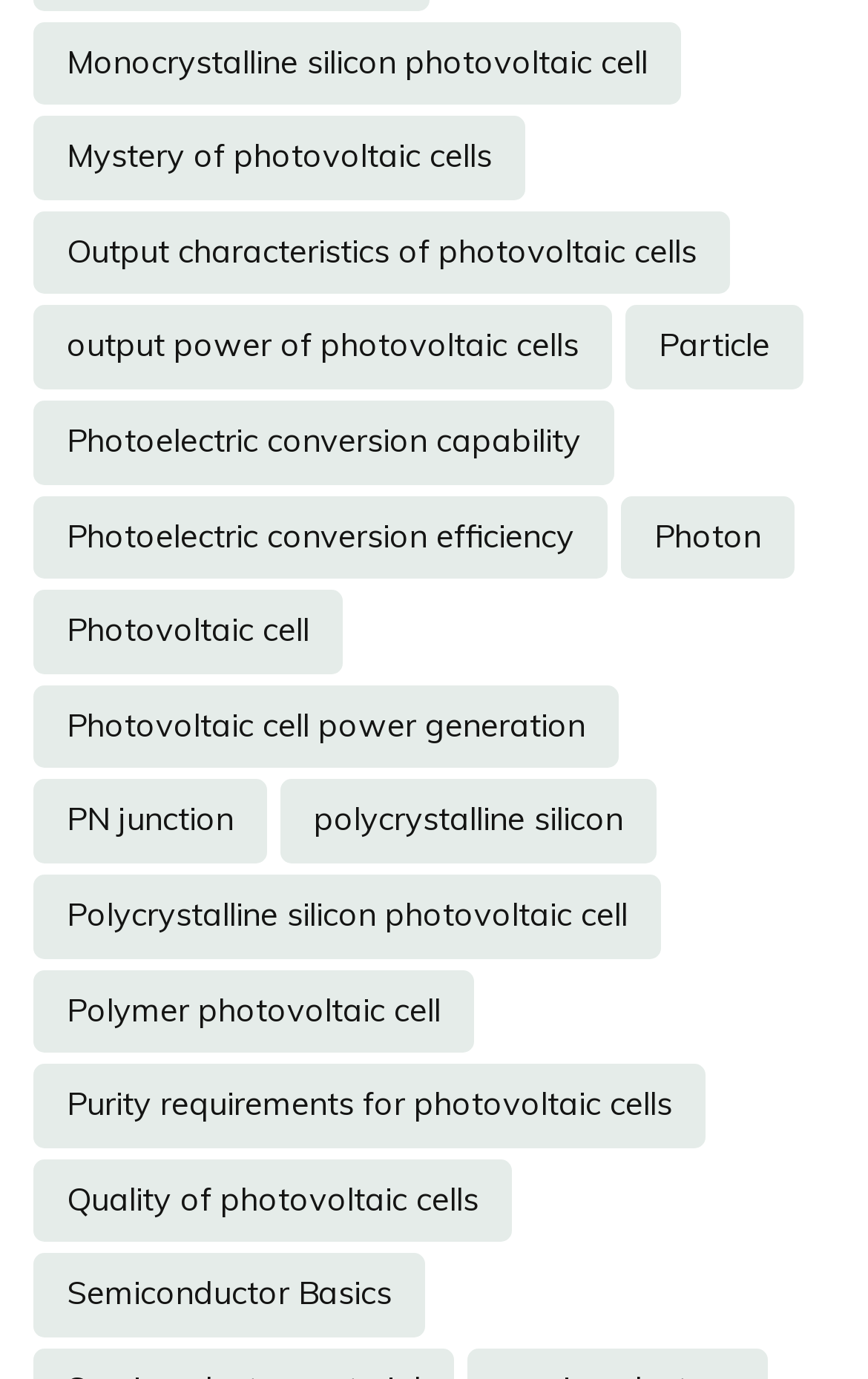Identify the coordinates of the bounding box for the element that must be clicked to accomplish the instruction: "Read about Photoelectric conversion efficiency".

[0.038, 0.359, 0.7, 0.42]